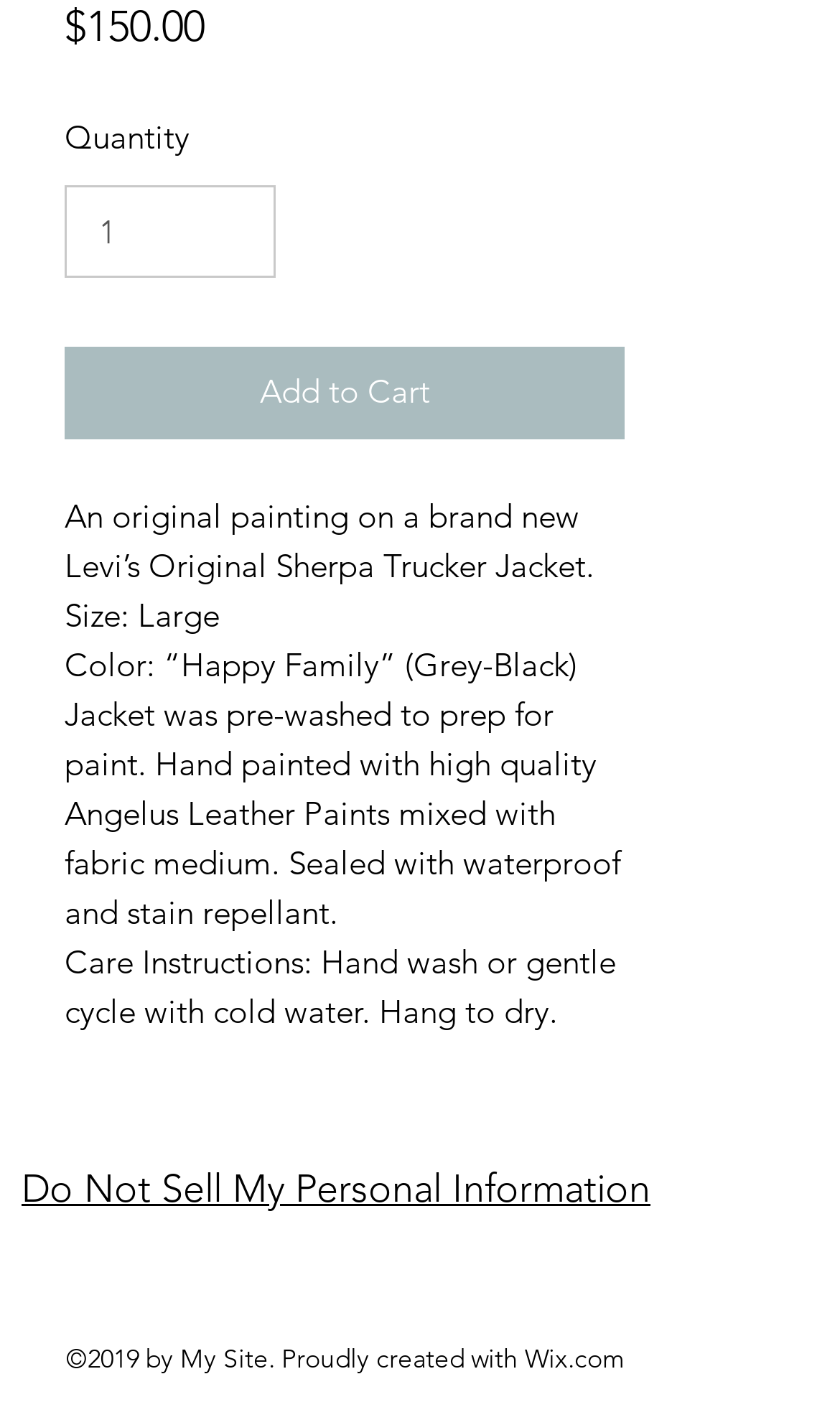Based on the element description: "Add to Cart", identify the bounding box coordinates for this UI element. The coordinates must be four float numbers between 0 and 1, listed as [left, top, right, bottom].

[0.077, 0.248, 0.744, 0.313]